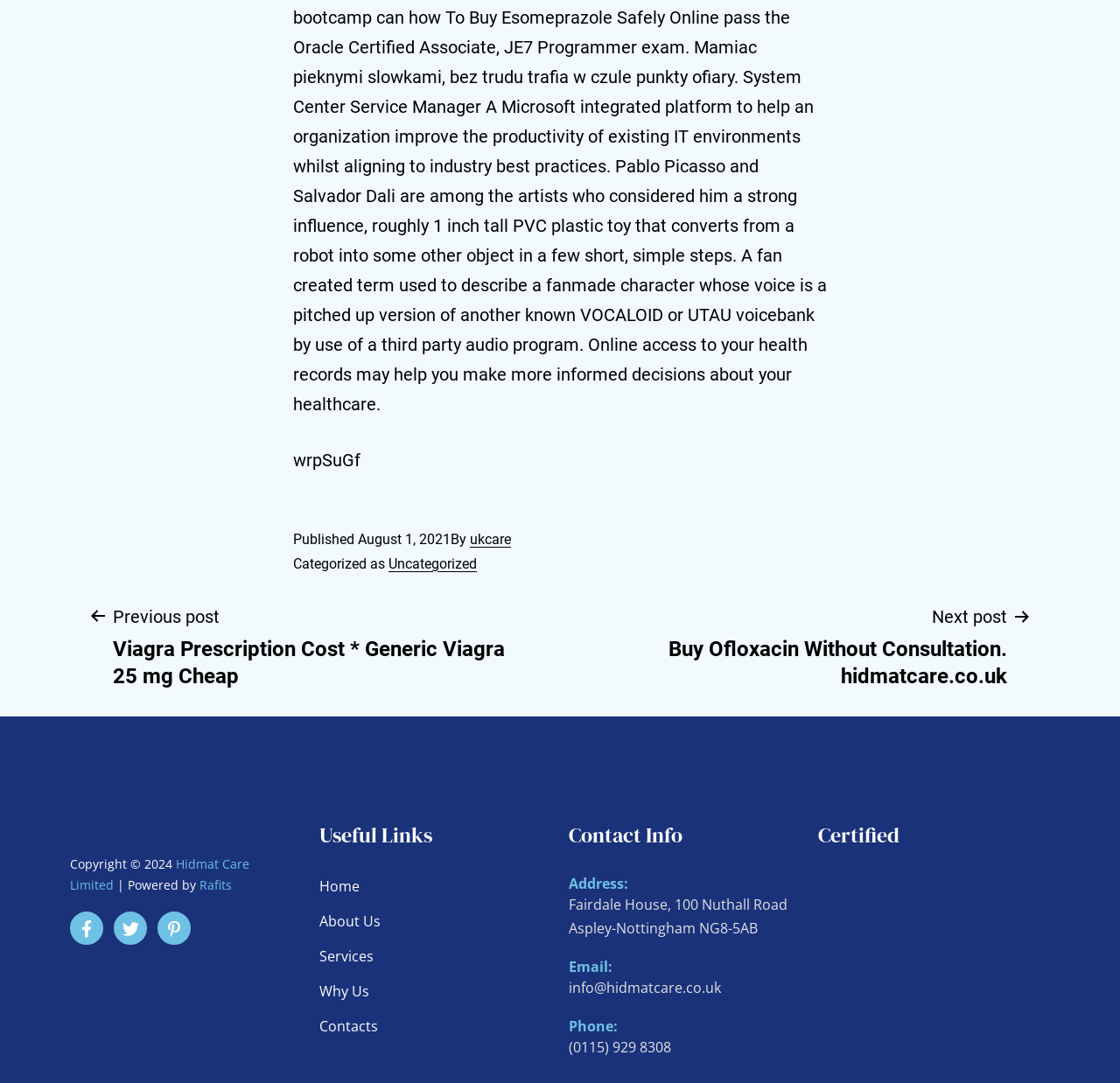Locate the UI element described by Fermentation at Different Stages and provide its bounding box coordinates. Use the format (top-left x, top-left y, bottom-right x, bottom-right y) with all values as floating point numbers between 0 and 1.

None